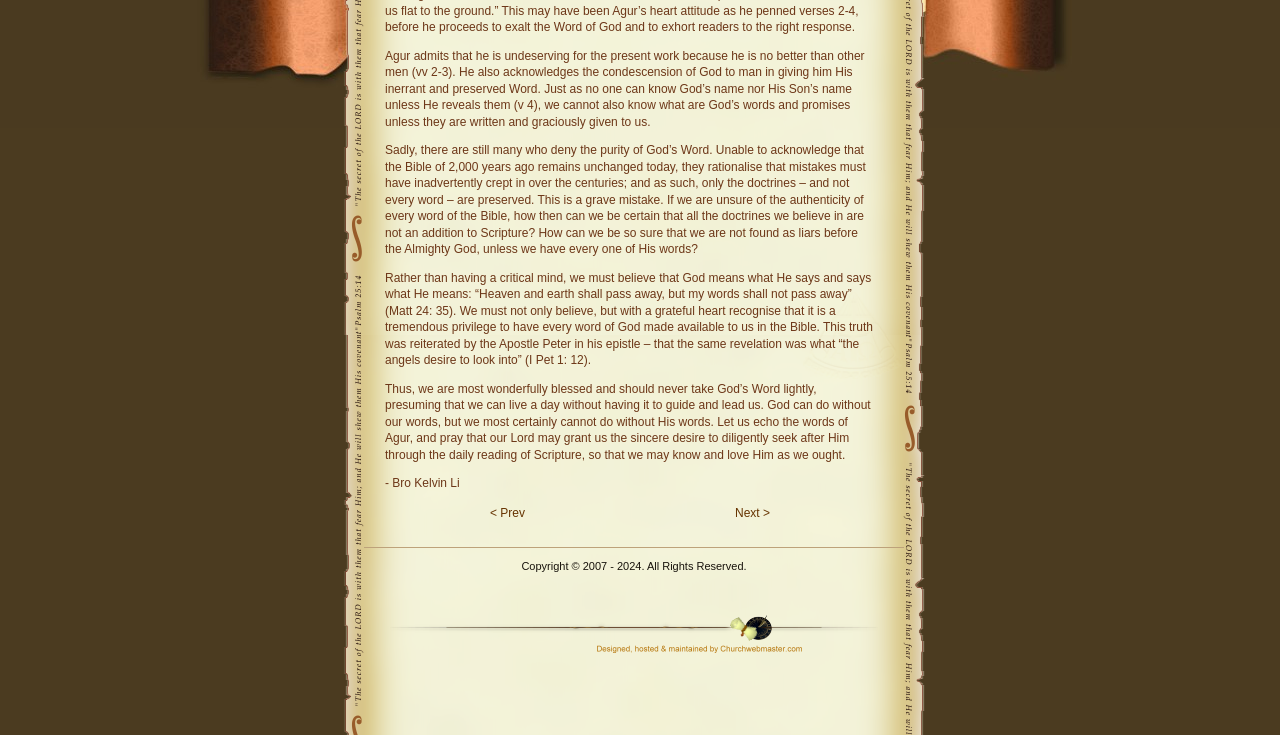Predict the bounding box of the UI element based on this description: "Jeep".

None